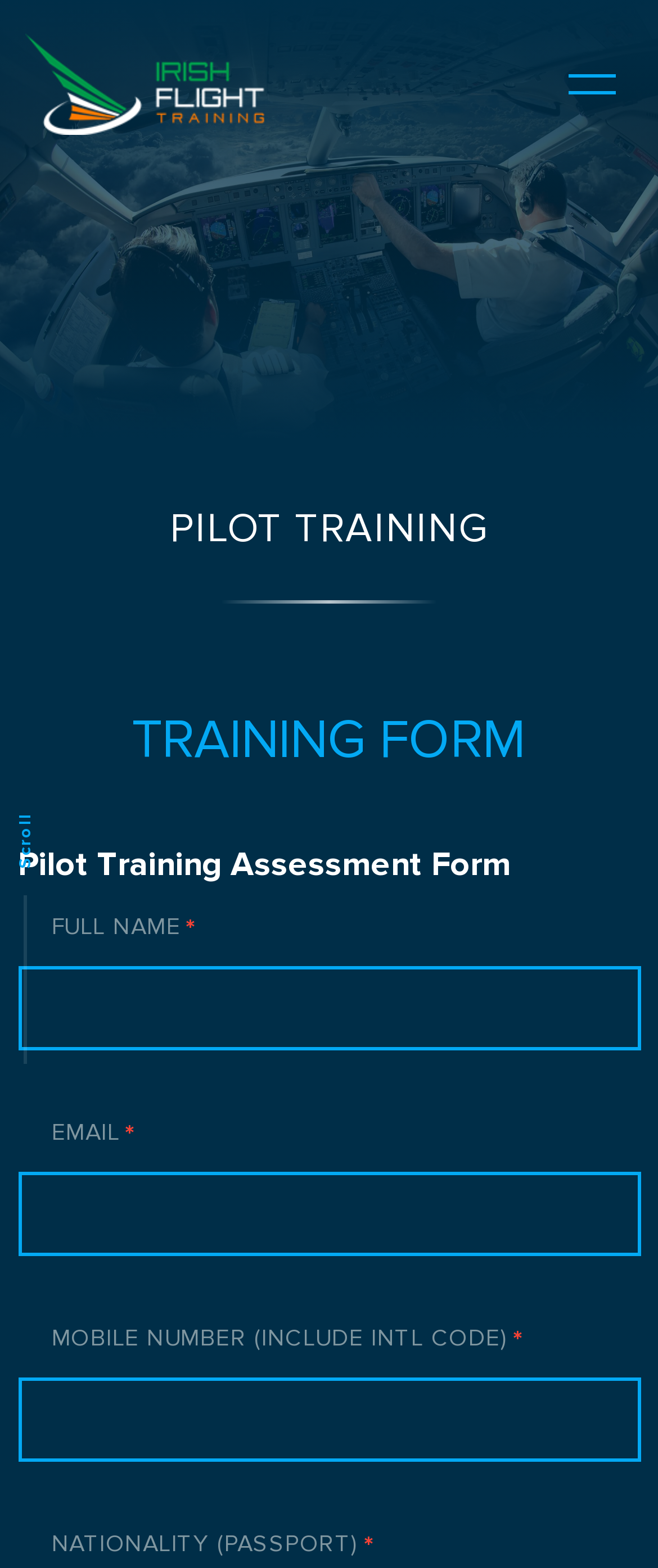How many fields are required in the form?
Answer with a single word or phrase by referring to the visual content.

4